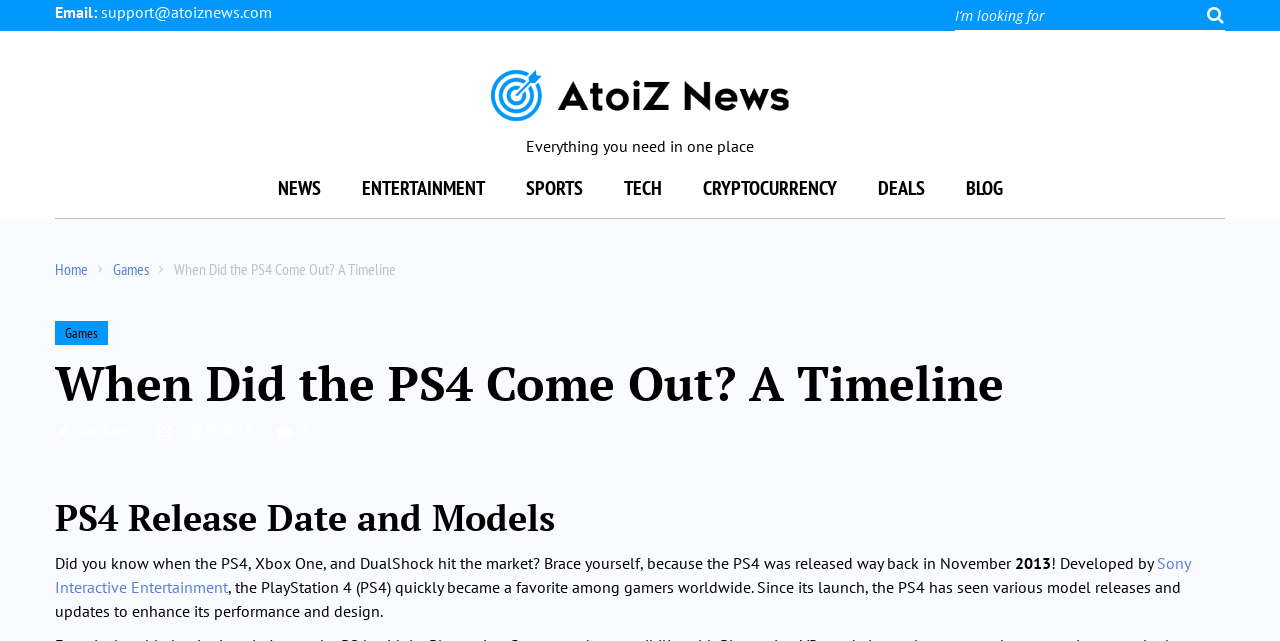What is the name of the author of the article?
Please interpret the details in the image and answer the question thoroughly.

The answer can be found in the section that contains the article's metadata. The link 'Sara Boon' is the author's name.